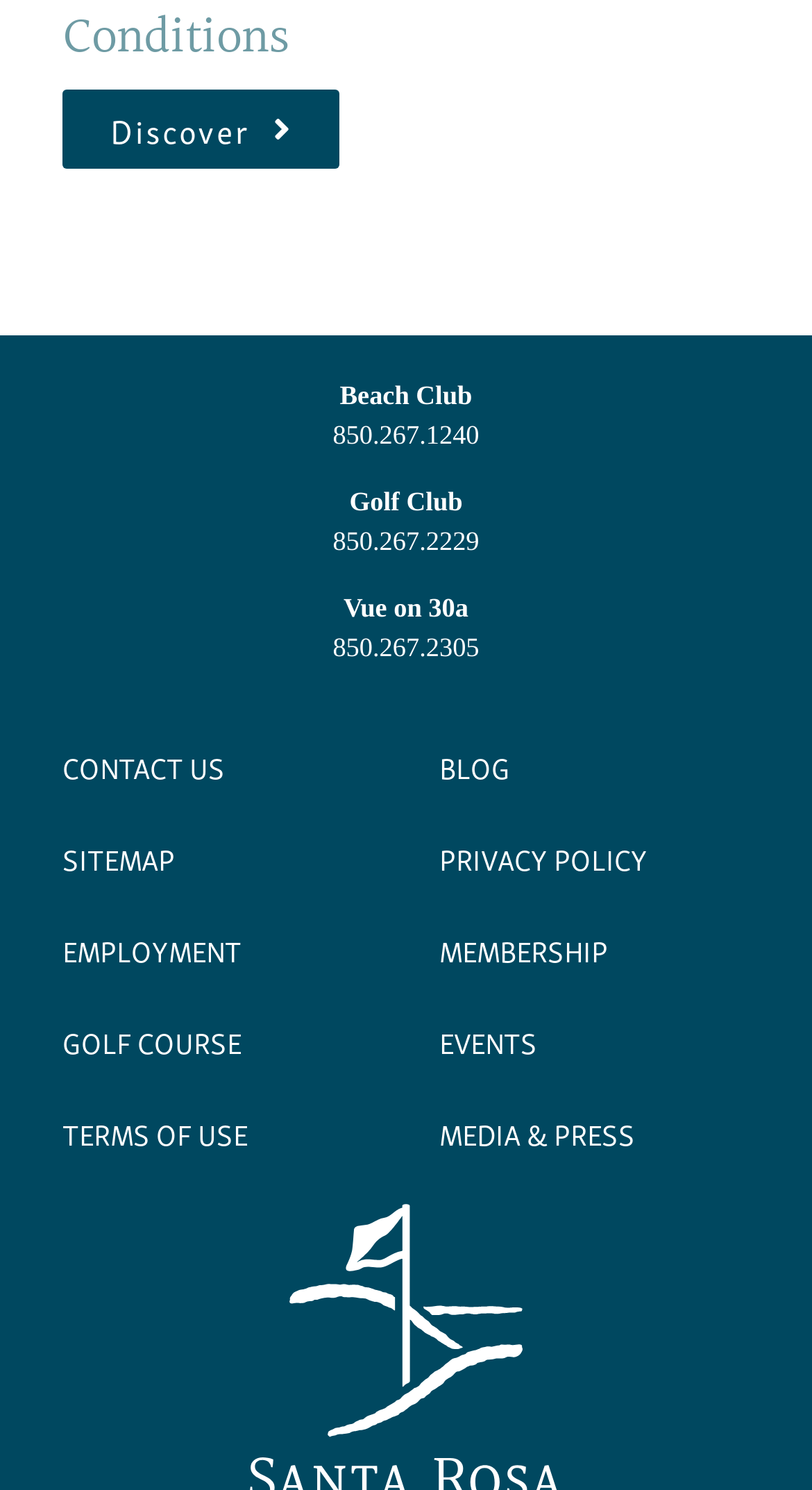Determine the bounding box coordinates of the clickable element necessary to fulfill the instruction: "View BLOG". Provide the coordinates as four float numbers within the 0 to 1 range, i.e., [left, top, right, bottom].

[0.541, 0.495, 0.964, 0.534]